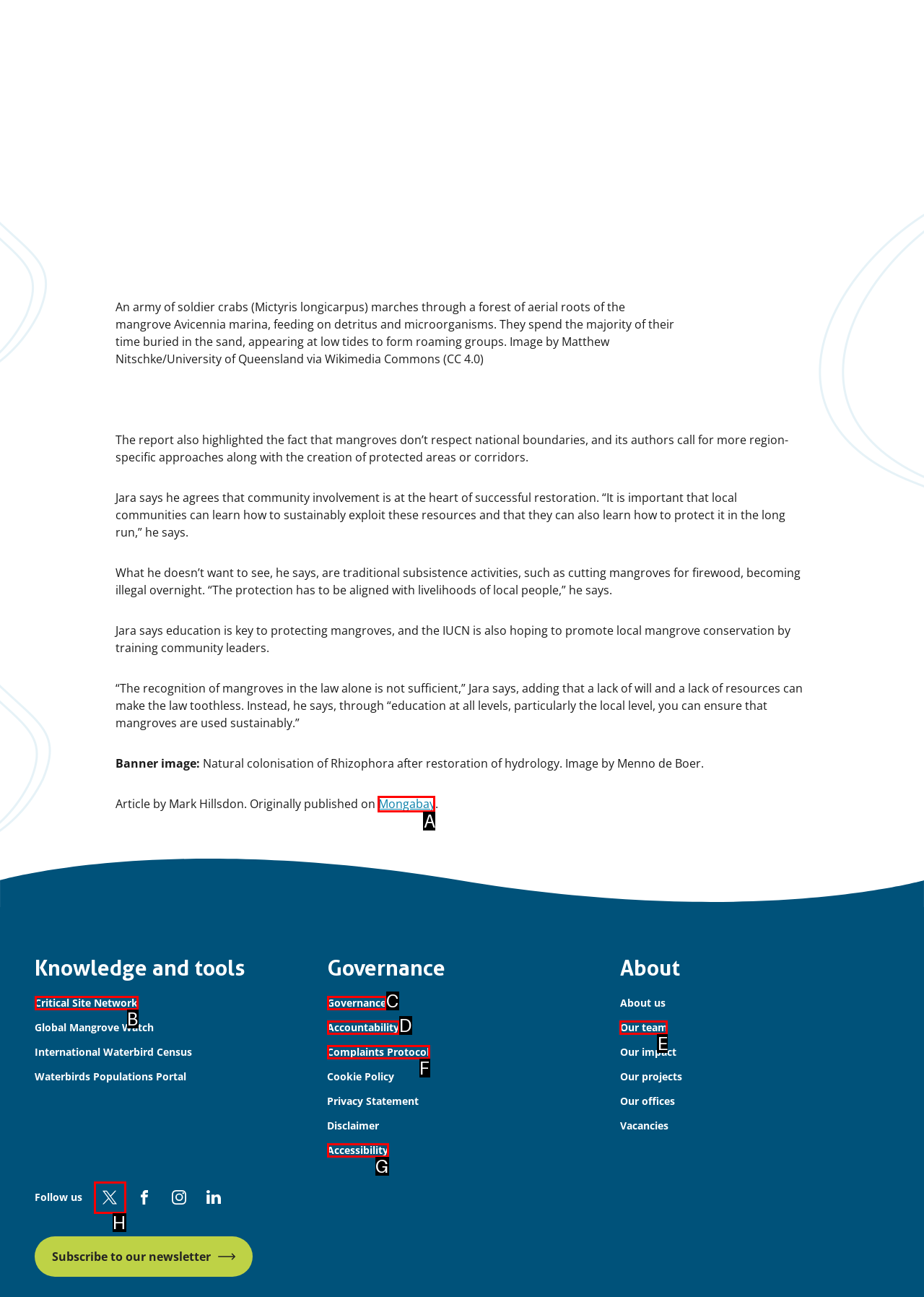Indicate which red-bounded element should be clicked to perform the task: Visit Mongabay Answer with the letter of the correct option.

A